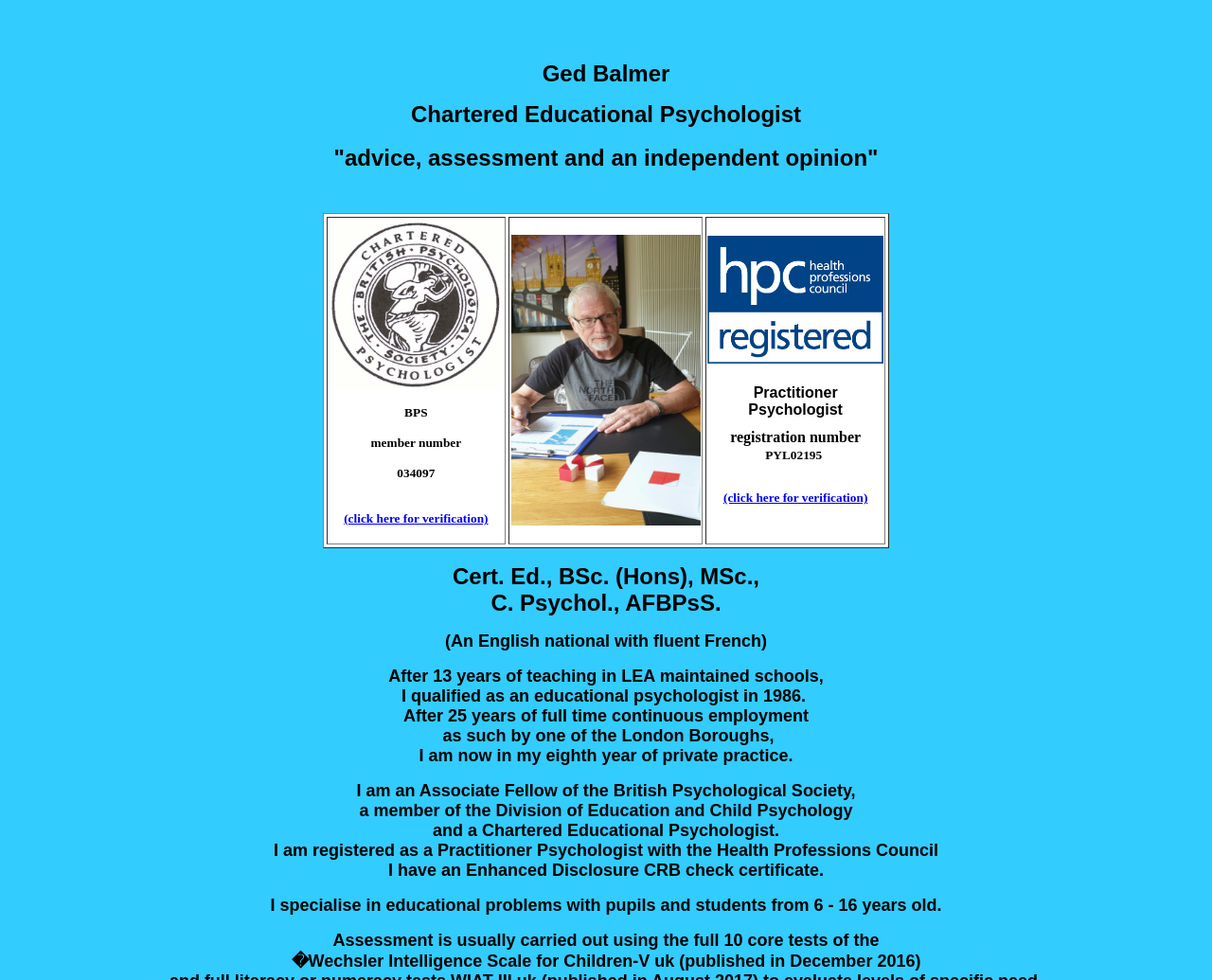What is the profession of Ged Balmer?
Please provide a single word or phrase as the answer based on the screenshot.

Chartered Educational Psychologist